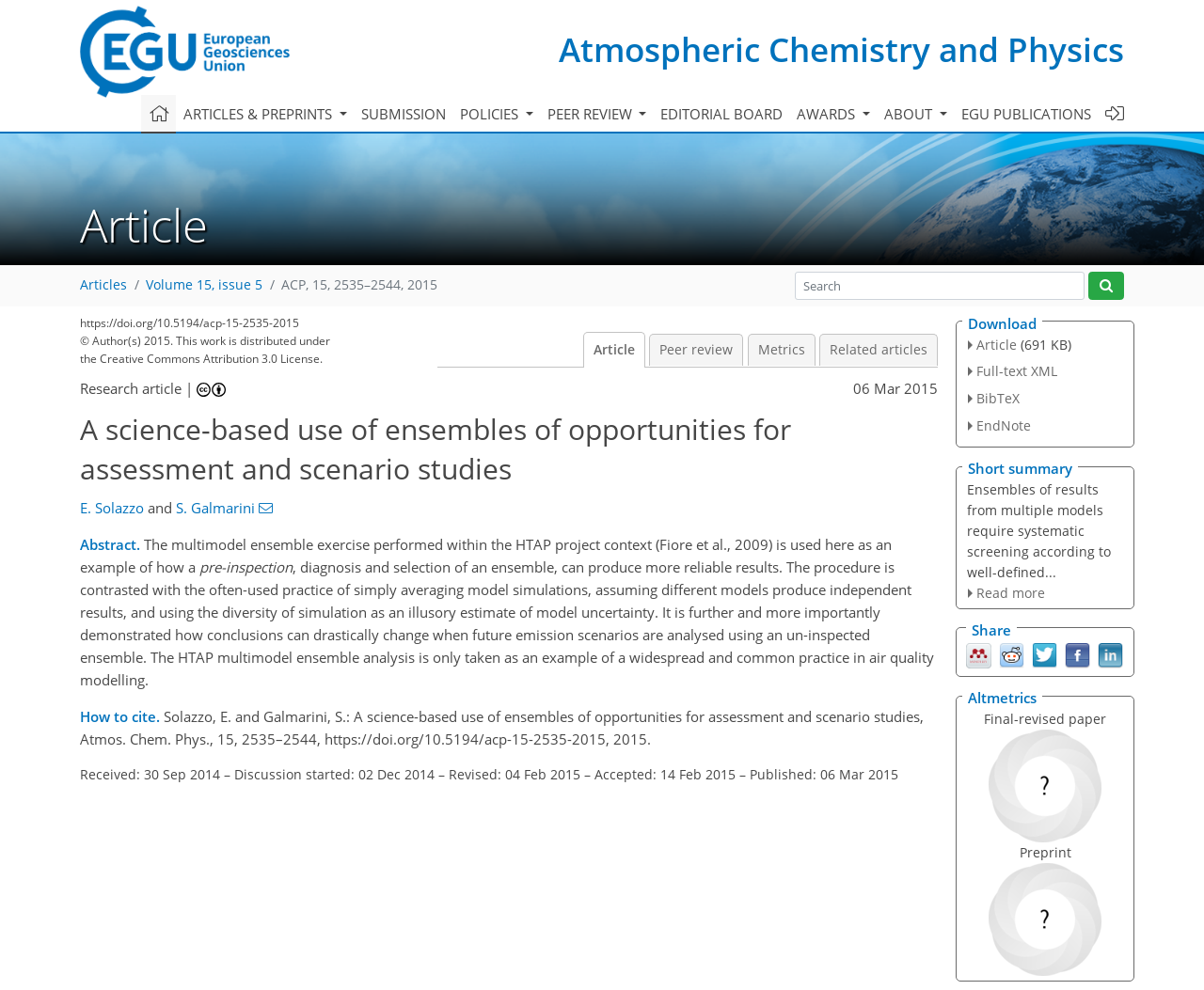How many links are there in the top menu?
Please respond to the question with a detailed and informative answer.

I counted the number of link elements in the top menu by looking at the elements with the text 'ARTICLES & PREPRINTS', 'SUBMISSION', 'POLICIES', 'PEER REVIEW', 'EDITORIAL BOARD', 'AWARDS', and 'ABOUT' which are located at the top of the webpage.